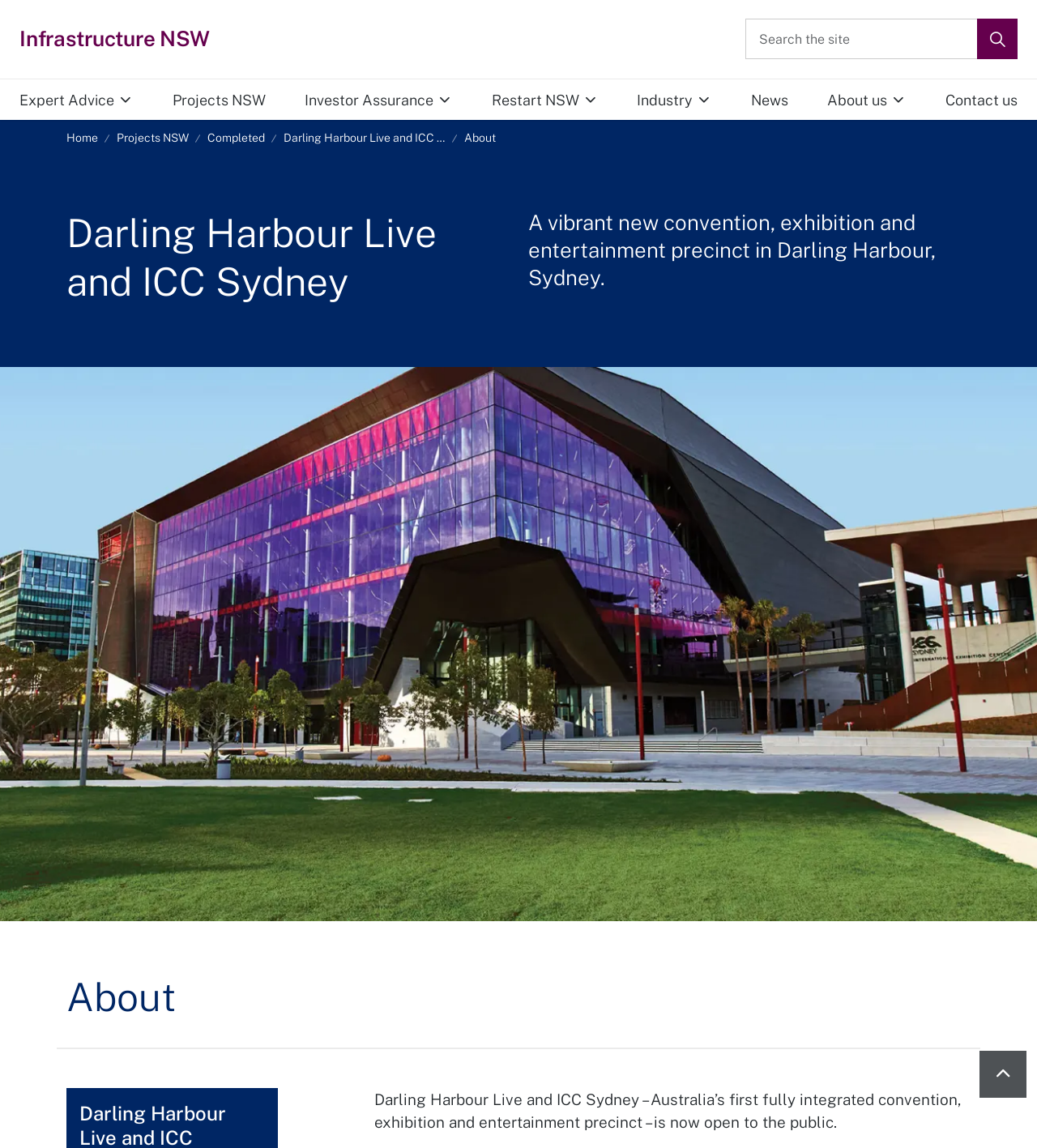What is the purpose of the precinct?
Answer the question based on the image using a single word or a brief phrase.

Convention, exhibition, and entertainment